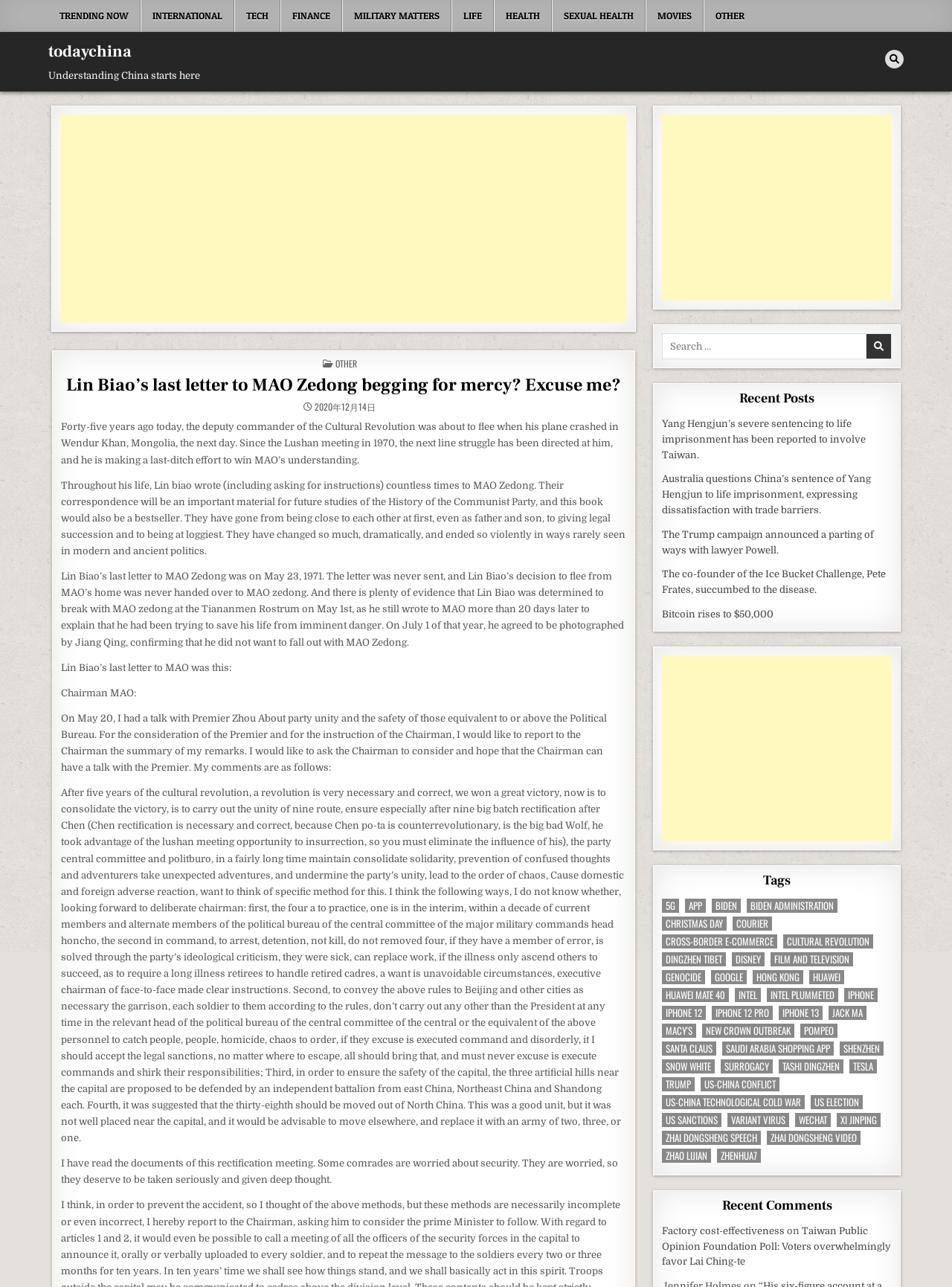Specify the bounding box coordinates for the region that must be clicked to perform the given instruction: "Search for something".

[0.93, 0.039, 0.949, 0.053]